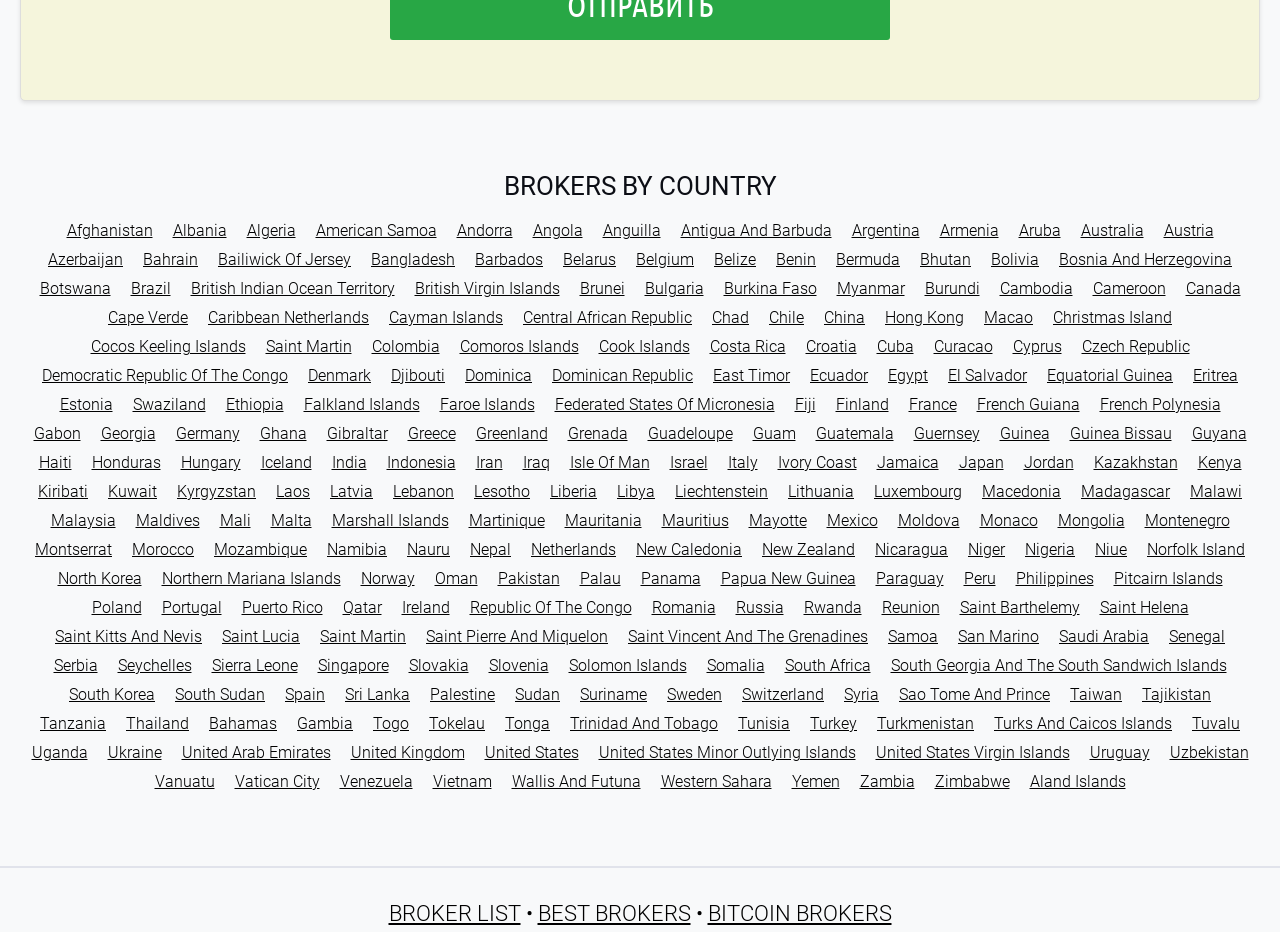What is the country that comes after Albania?
Answer the question with a single word or phrase derived from the image.

Algeria